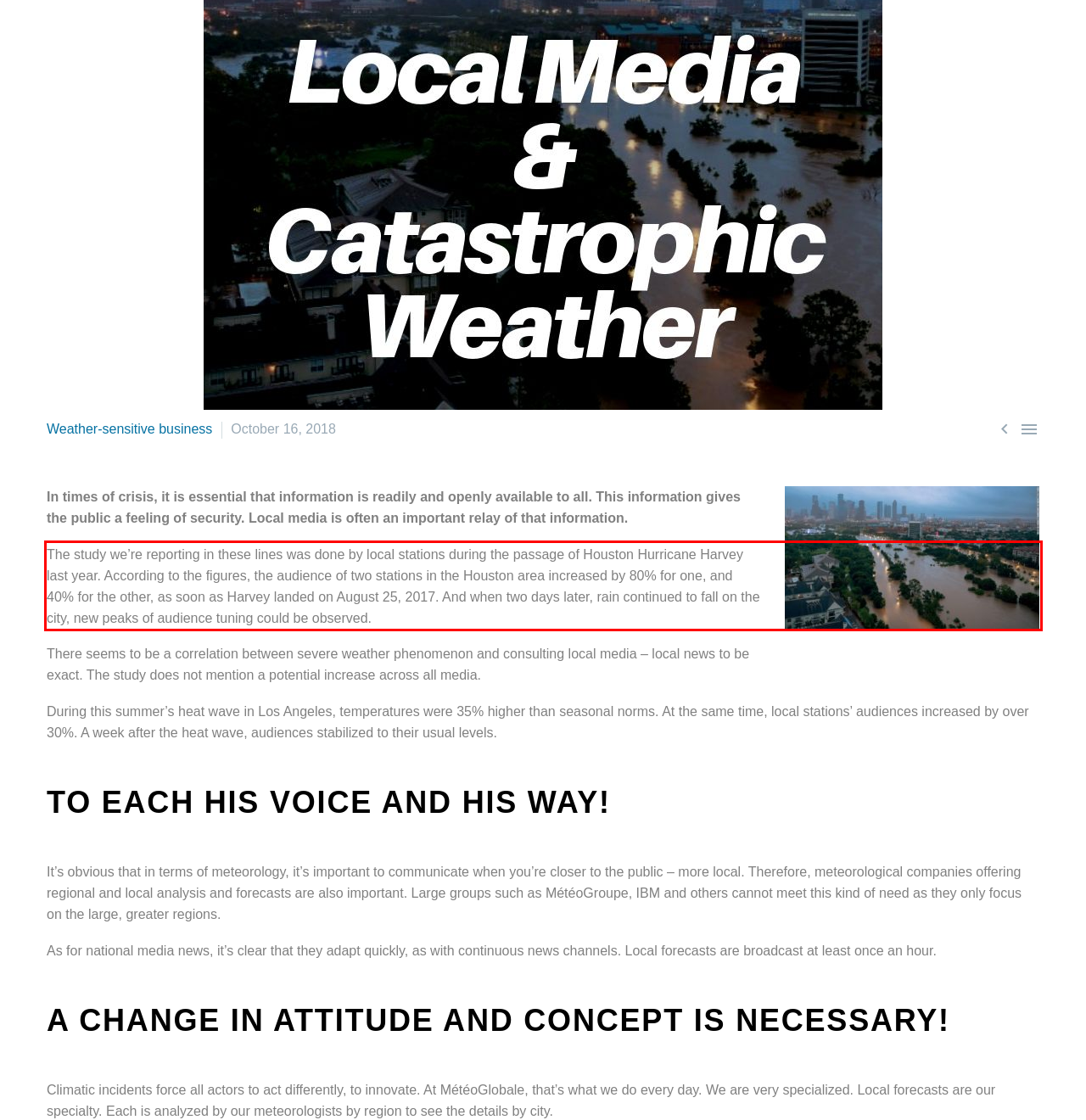Identify the text inside the red bounding box in the provided webpage screenshot and transcribe it.

The study we’re reporting in these lines was done by local stations during the passage of Houston Hurricane Harvey last year. According to the figures, the audience of two stations in the Houston area increased by 80% for one, and 40% for the other, as soon as Harvey landed on August 25, 2017. And when two days later, rain continued to fall on the city, new peaks of audience tuning could be observed.